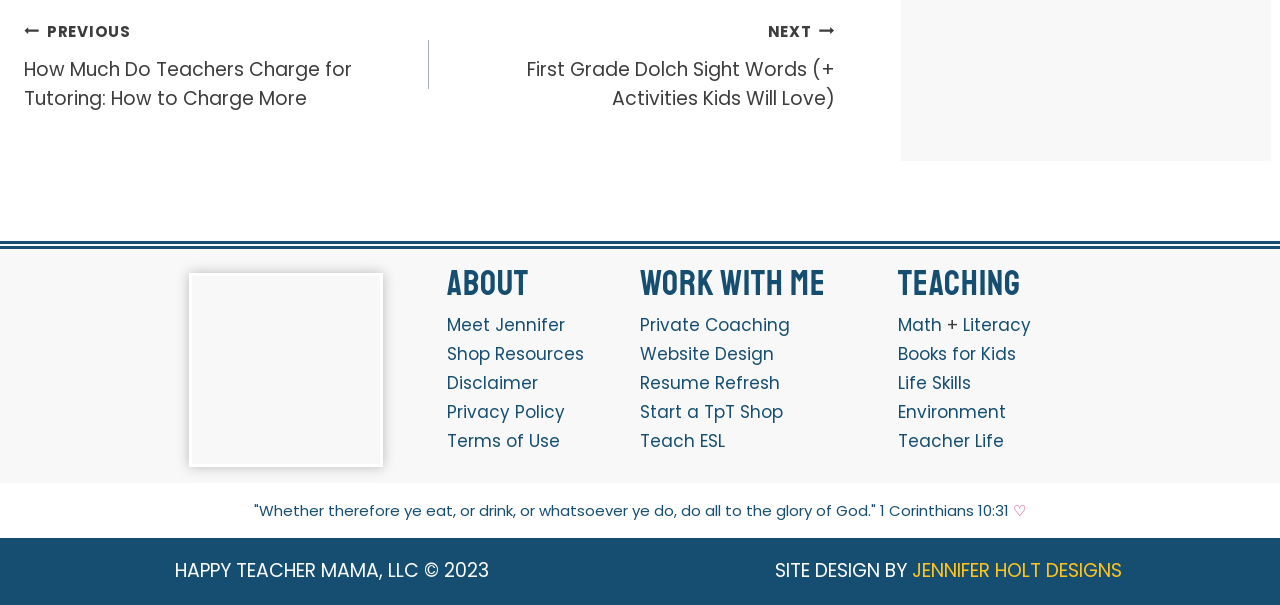Locate the bounding box coordinates of the area to click to fulfill this instruction: "Click on the 'PREVIOUS' link". The bounding box should be presented as four float numbers between 0 and 1, in the order [left, top, right, bottom].

[0.019, 0.026, 0.335, 0.187]